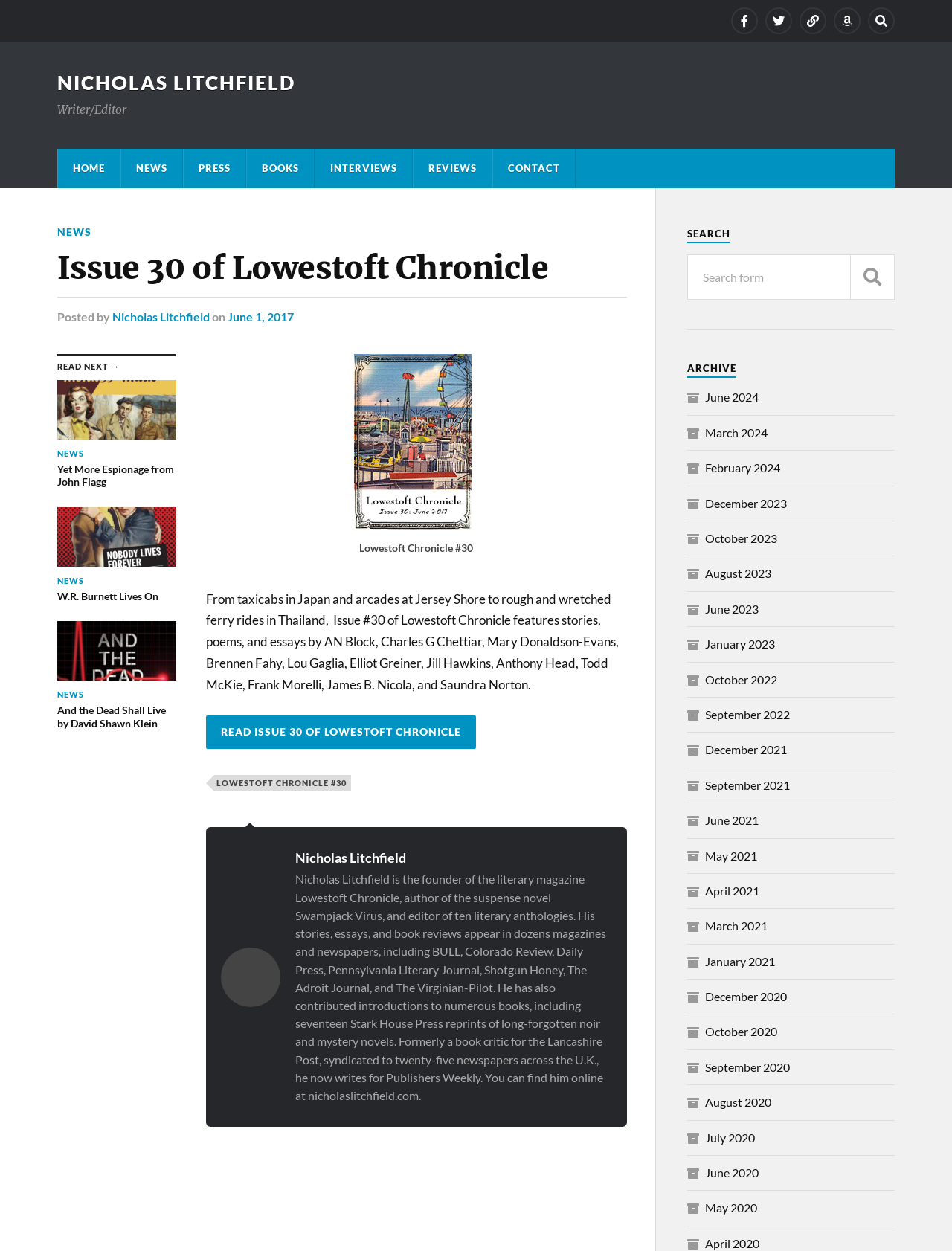What is the name of the literary magazine?
Examine the webpage screenshot and provide an in-depth answer to the question.

The name of the literary magazine can be found in the heading 'Issue 30 of Lowestoft Chronicle' and also in the link 'Lowestoft Chronicle #30'.